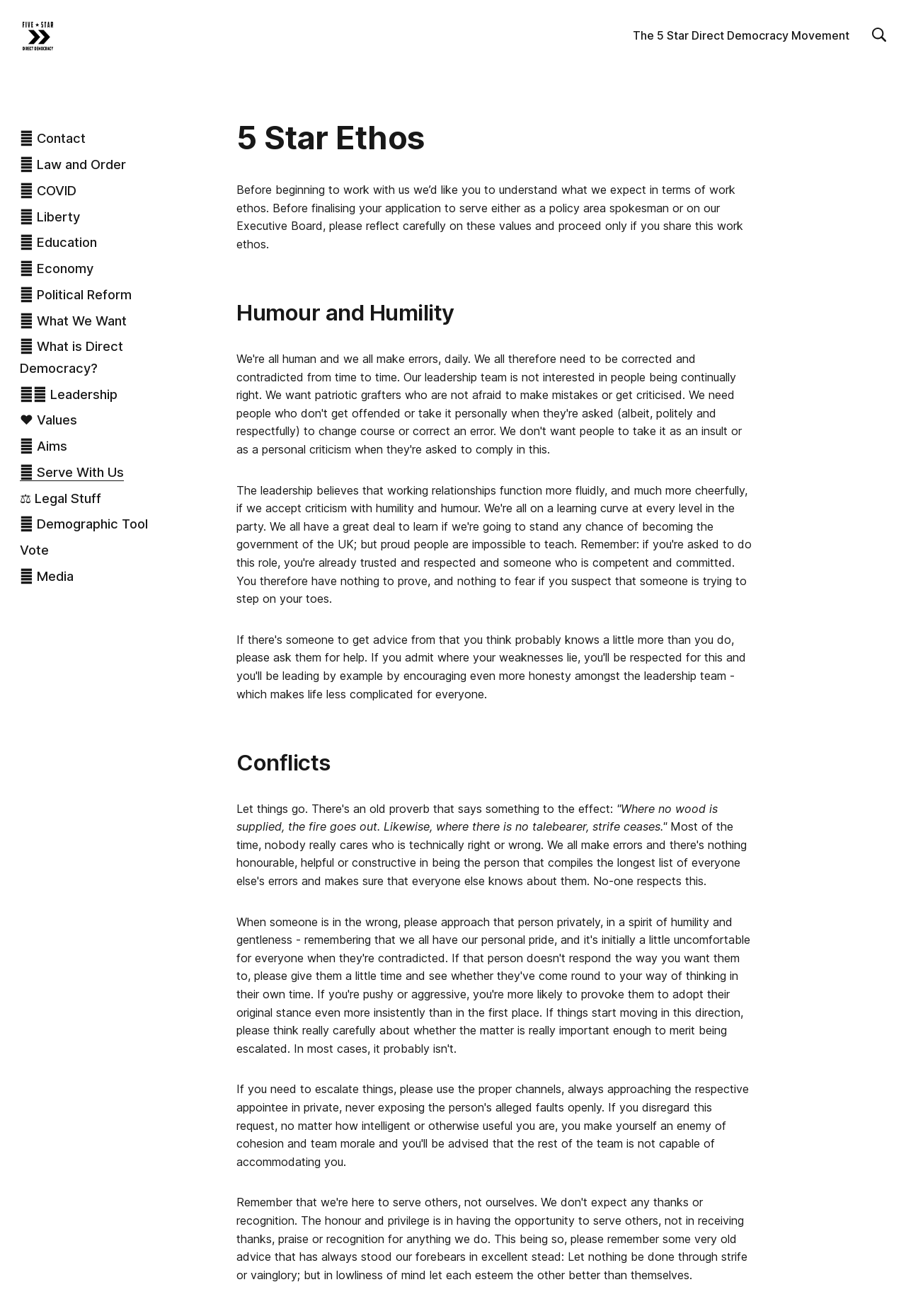Produce an extensive caption that describes everything on the webpage.

This webpage appears to be the "Serve With Us" page of the 5 Star Direct Democracy Party. At the top left, there is a link to the "5 Star Direct Democracy Movement" with a corresponding image. On the top right, there is another link with an image, but no text. 

Below these links, there is a horizontal menu with 14 links, including "Contact", "Law and Order", "COVID", and others. These links are aligned to the left and are evenly spaced.

The main content of the page is divided into sections, each with a heading. The first section is titled "5 Star Ethos" and contains a paragraph of text that explains the work ethos expected of those who want to work with the party. This text is centered on the page.

Below this section, there are two more sections with headings "Humour and Humility" and "Conflicts". The "Conflicts" section contains a quote about the importance of not spreading strife.

There are no images on the page apart from the two mentioned at the top. The overall layout is organized, with clear headings and concise text.